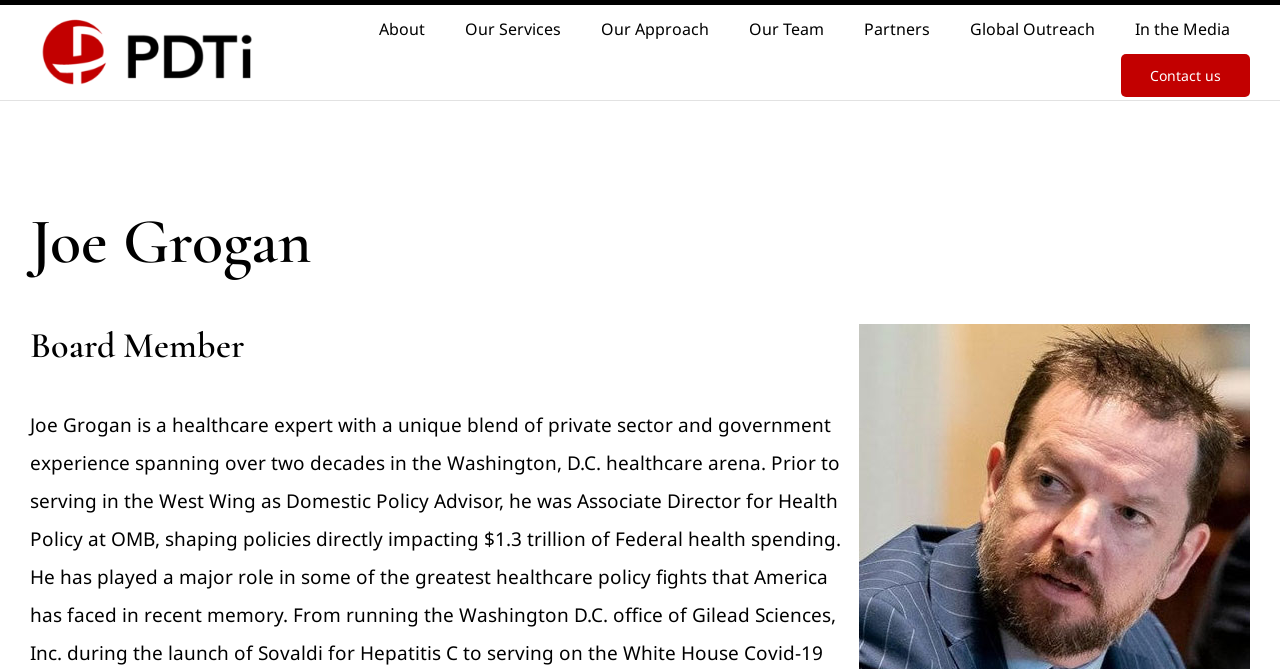Can you find the bounding box coordinates for the element to click on to achieve the instruction: "Click the logo"?

[0.023, 0.013, 0.206, 0.052]